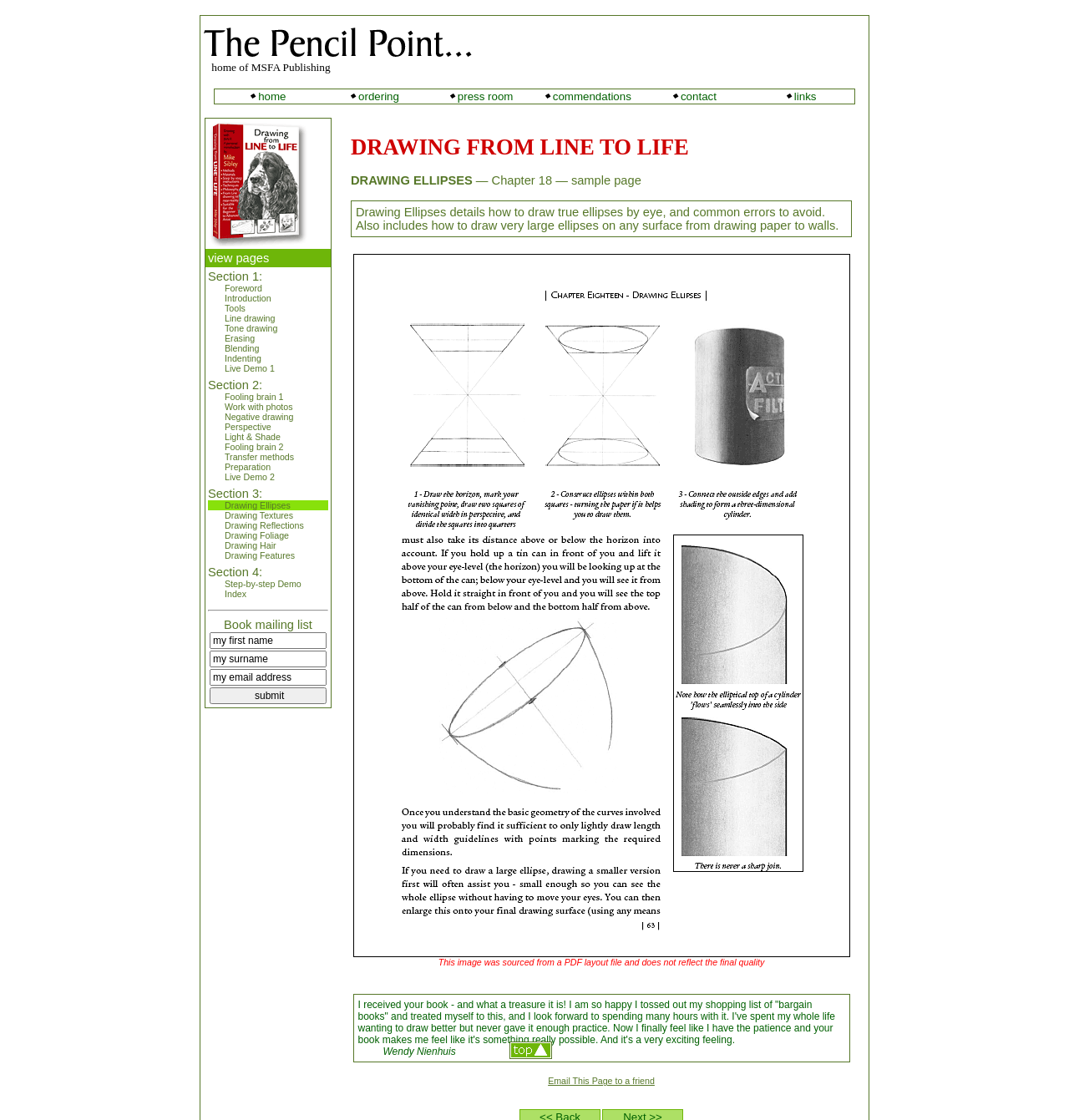Provide a thorough summary of the webpage.

This webpage is about "DRAWING ELLIPSES - Book Chapter 18". At the top, there is a header section with a logo and a navigation menu. The logo is an image, and the navigation menu consists of five links: "home", "ordering", "press room", "commendations", and "contact". Each link has a corresponding image.

Below the header section, there is a main content area. It starts with a heading "DRAWING FROM LINE TO LIFE" and a subheading "DRAWING ELLIPSES — Chapter 18 — sample page". The main content is a descriptive text about drawing ellipses, including how to draw true ellipses by eye and common errors to avoid. There is also an image related to drawing ellipses.

On the right side of the main content area, there is a sidebar with three sections. The first section has an image and a link to "Email This Page to a friend". The second section has a table of contents with three sections: "Section 1: Foreword Introduction Tools", "Section 2: Fooling brain 1 Work with photos", and "Section 3: Drawing Ellipses Drawing Textures". Each section has multiple links to specific topics. The third section has a link to "view pages".

At the bottom of the webpage, there is a footer section with a small image and a table of contents with four sections: "Section 1: Foreword Introduction Tools", "Section 2: Fooling brain 1 Work with photos", "Section 3: Drawing Ellipses Drawing Textures", and "Section 4: Step-by-step Demo Index". Each section has multiple links to specific topics.